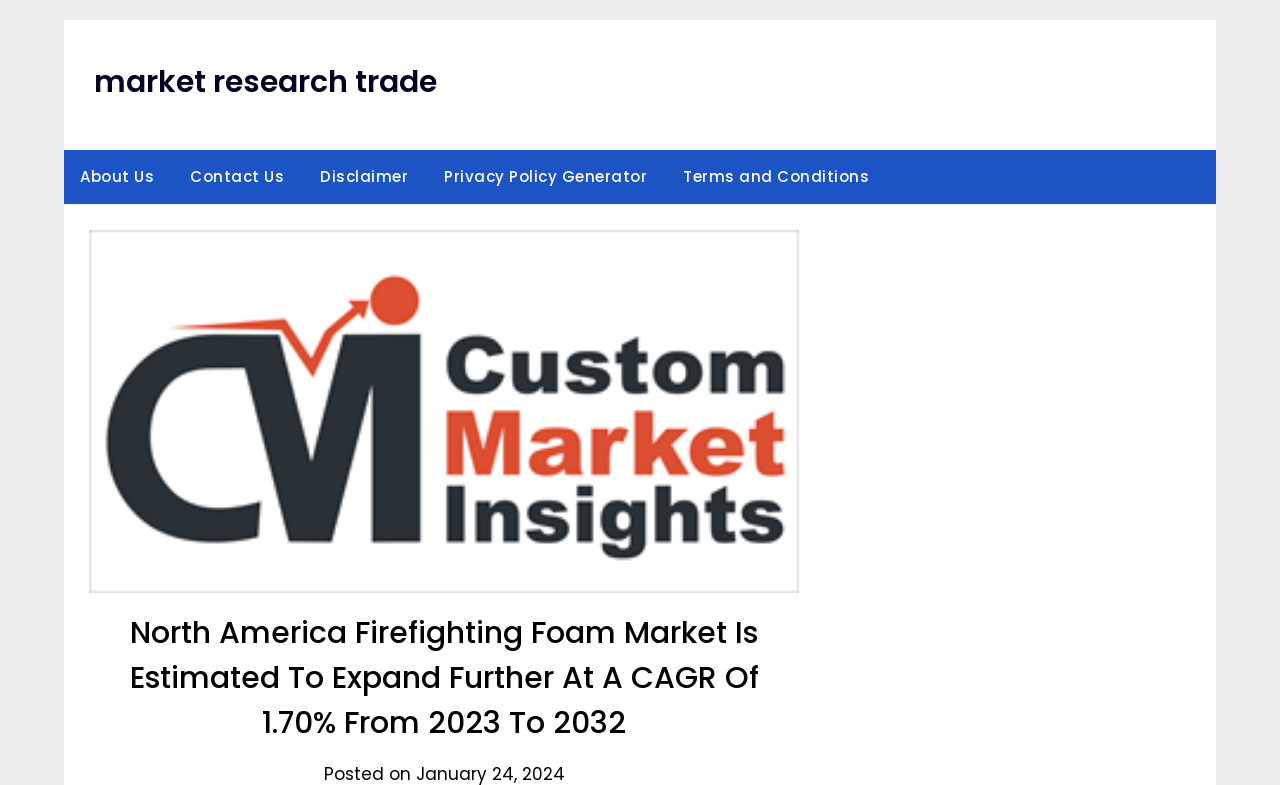Find the bounding box of the element with the following description: "About Us". The coordinates must be four float numbers between 0 and 1, formatted as [left, top, right, bottom].

[0.05, 0.191, 0.133, 0.26]